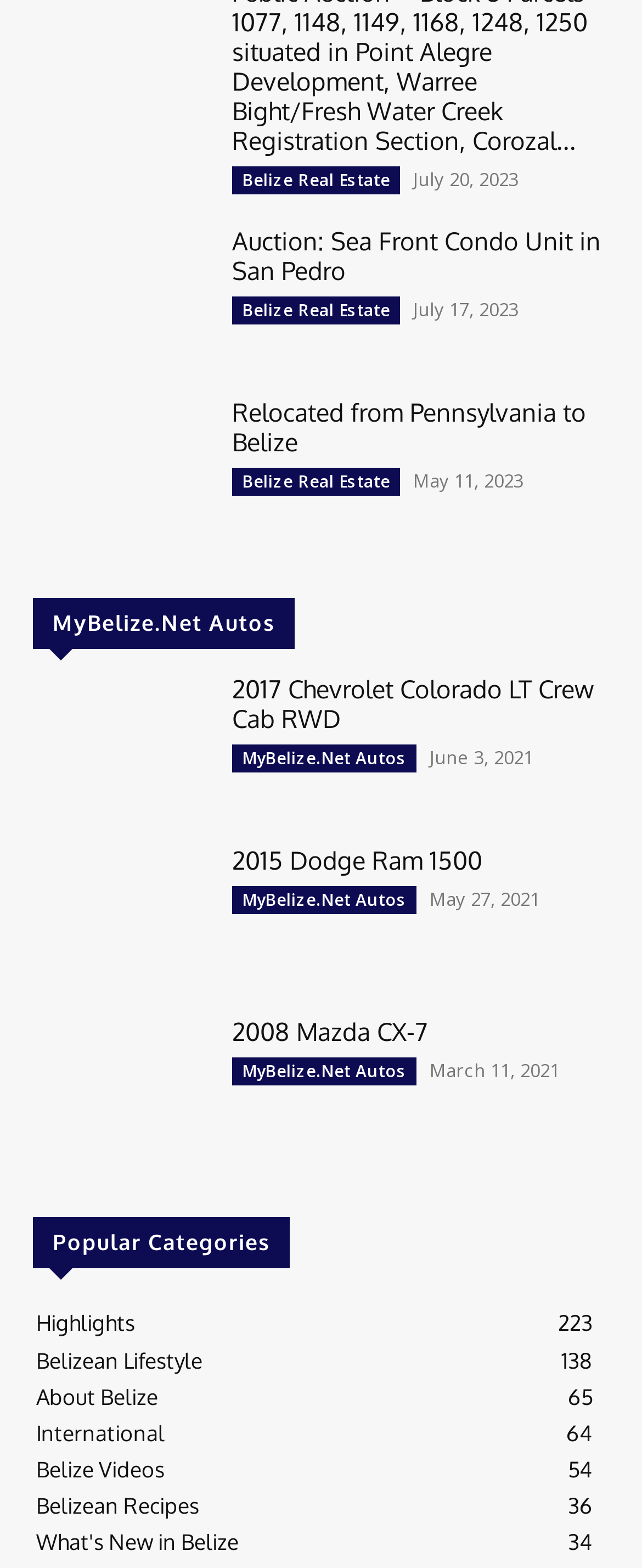Please specify the bounding box coordinates of the clickable section necessary to execute the following command: "Explore MyBelize.Net Autos".

[0.051, 0.381, 0.949, 0.414]